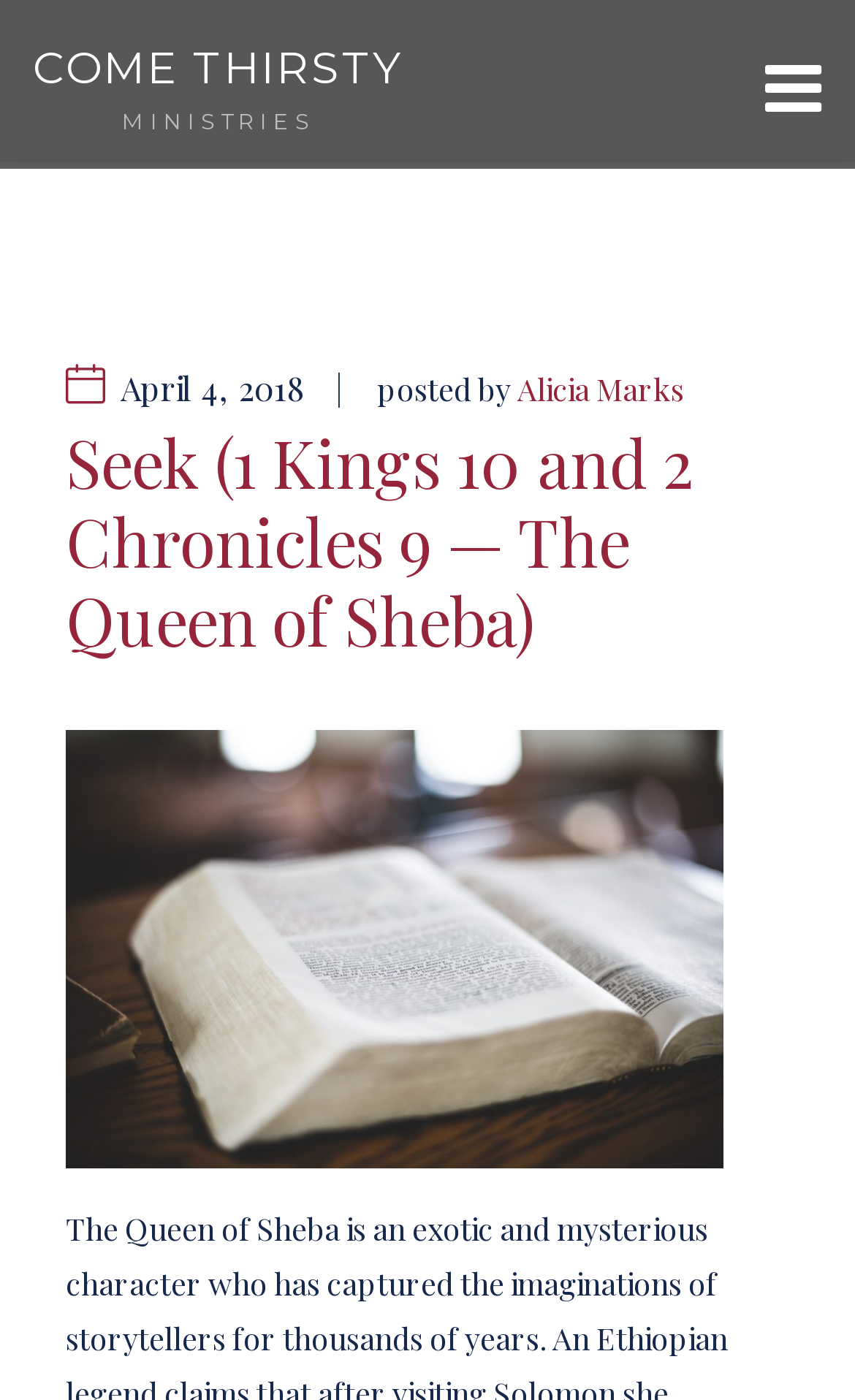What is the title of the Bible chapter?
Please answer the question as detailed as possible based on the image.

I found the title of the Bible chapter by looking at the heading element with the text 'Seek (1 Kings 10 and 2 Chronicles 9 — The Queen of Sheba)'.